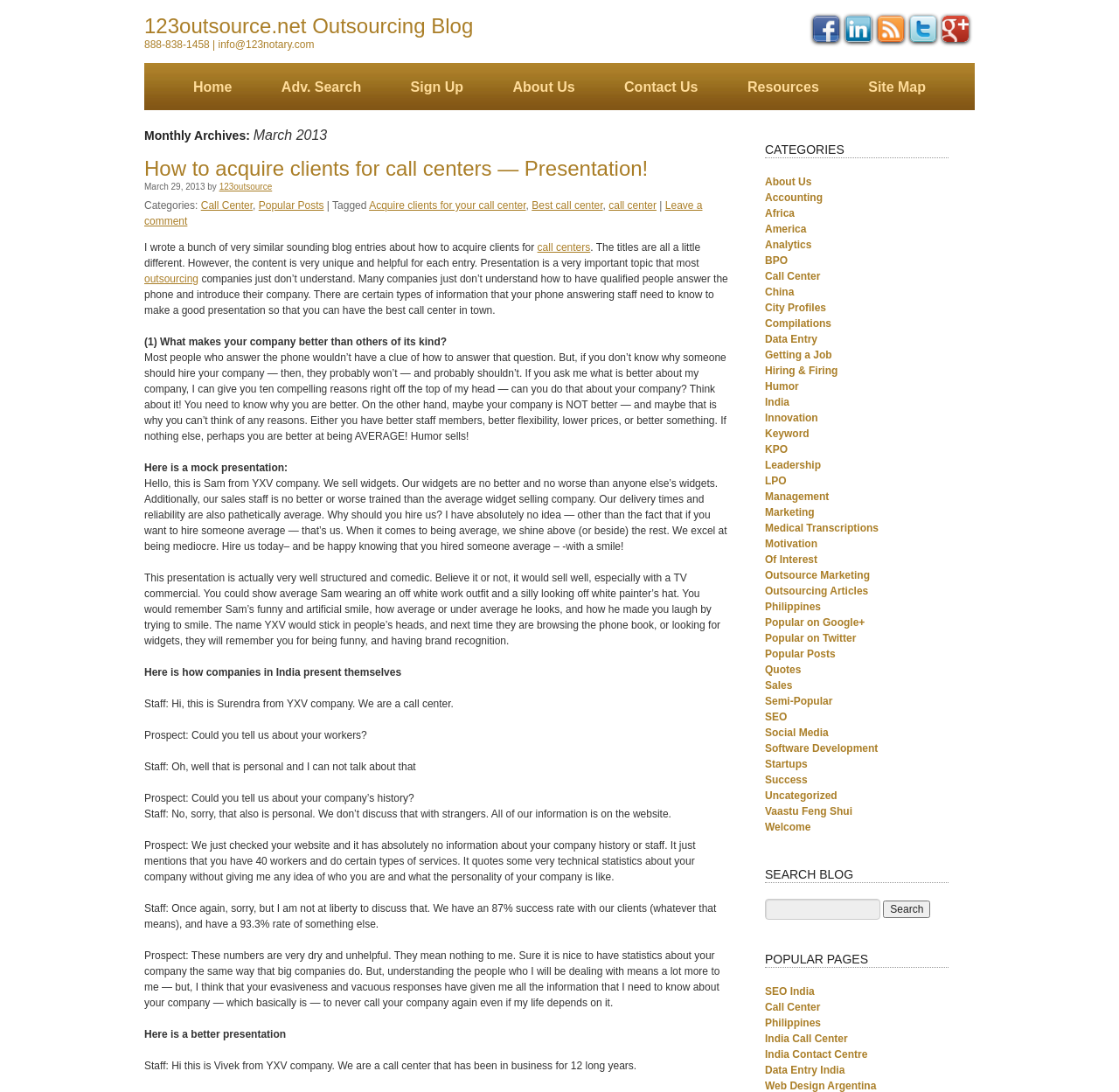Show the bounding box coordinates for the element that needs to be clicked to execute the following instruction: "Click on the 'Call Center' category". Provide the coordinates in the form of four float numbers between 0 and 1, i.e., [left, top, right, bottom].

[0.684, 0.247, 0.733, 0.259]